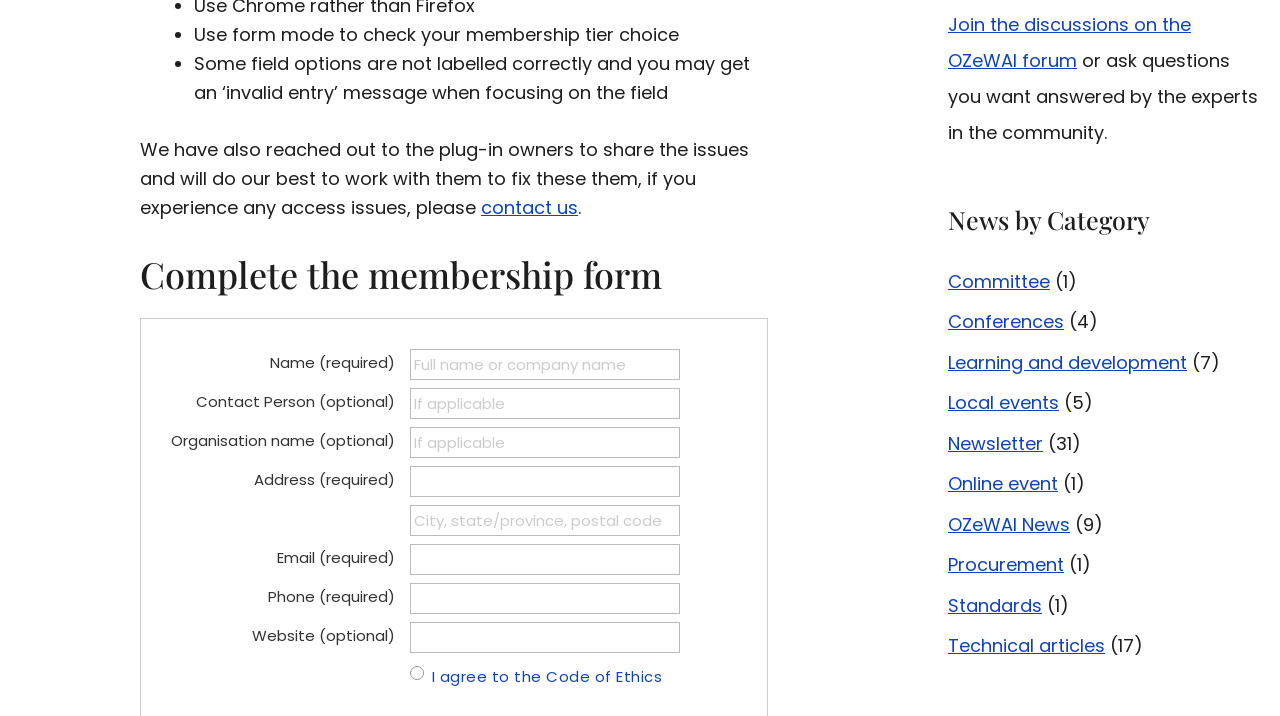Determine the bounding box coordinates of the area to click in order to meet this instruction: "View news by category".

[0.741, 0.368, 0.984, 0.928]